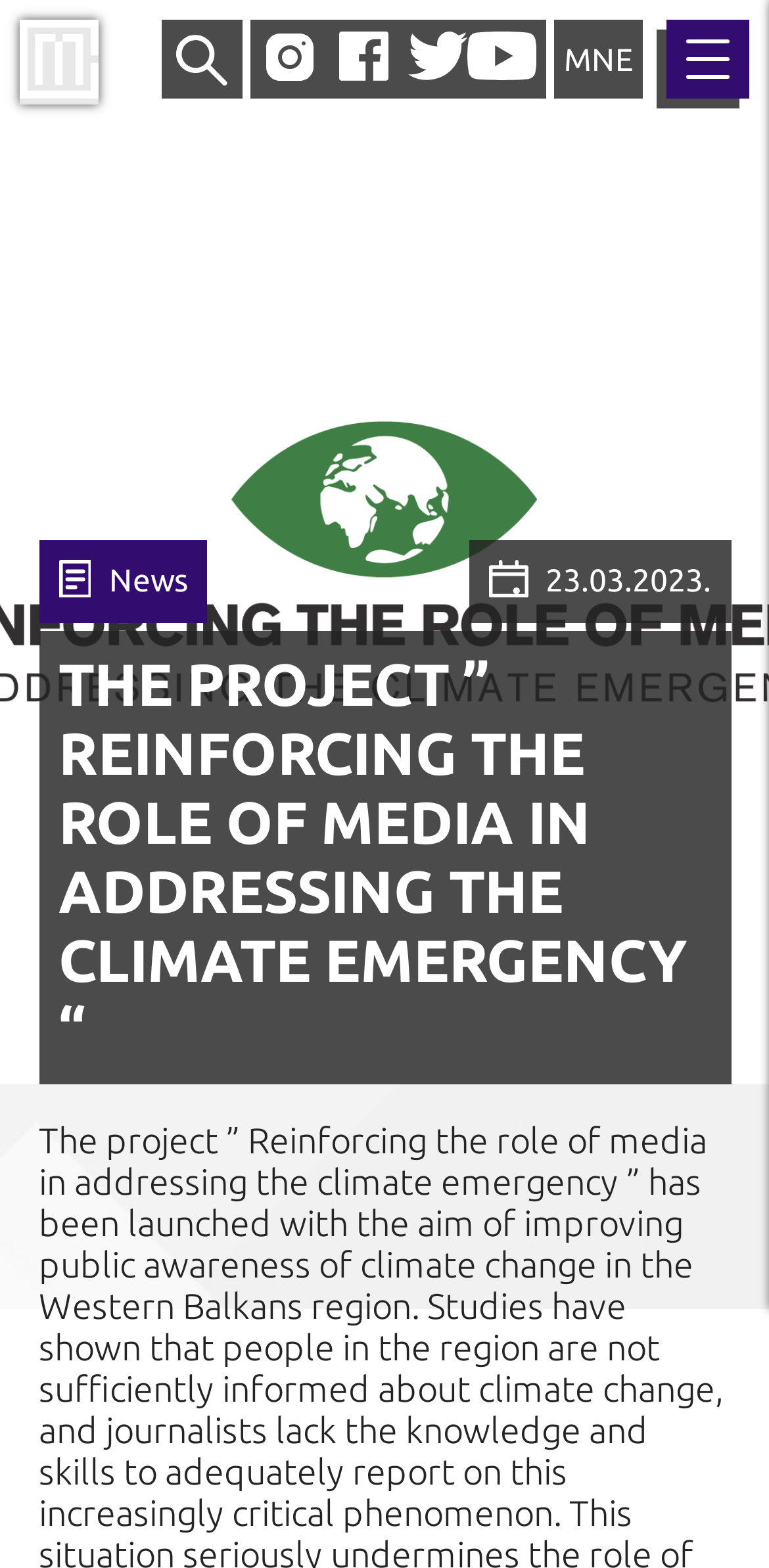What is the number of links in the top section?
Look at the screenshot and respond with one word or a short phrase.

7